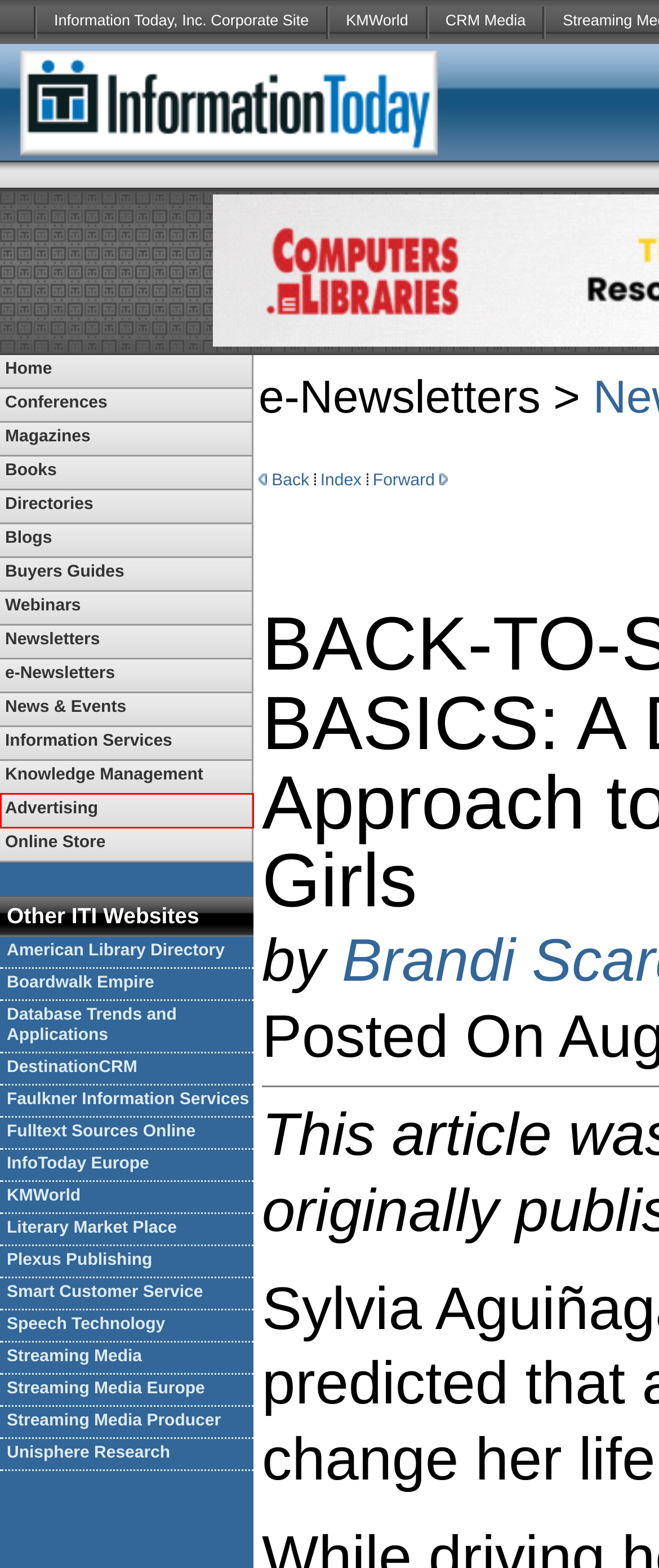Analyze the screenshot of a webpage that features a red rectangle bounding box. Pick the webpage description that best matches the new webpage you would see after clicking on the element within the red bounding box. Here are the candidates:
A. Information Today, inc. -  e-Newsletters
B. American Library Directory
C. Information Today, Inc. - Blogs
D. Fulltext Sources Online
E. Data and Information Management, Big Data, Data Science - Database Trends and Applications
F. Information Today, inc. -  Print, Online, and Conference Advertising Rates
G. Streaming Media Producer - Where Online Video Production is a Profession
H. Streaming Media - Online Video News, Trends, and Analysis

F